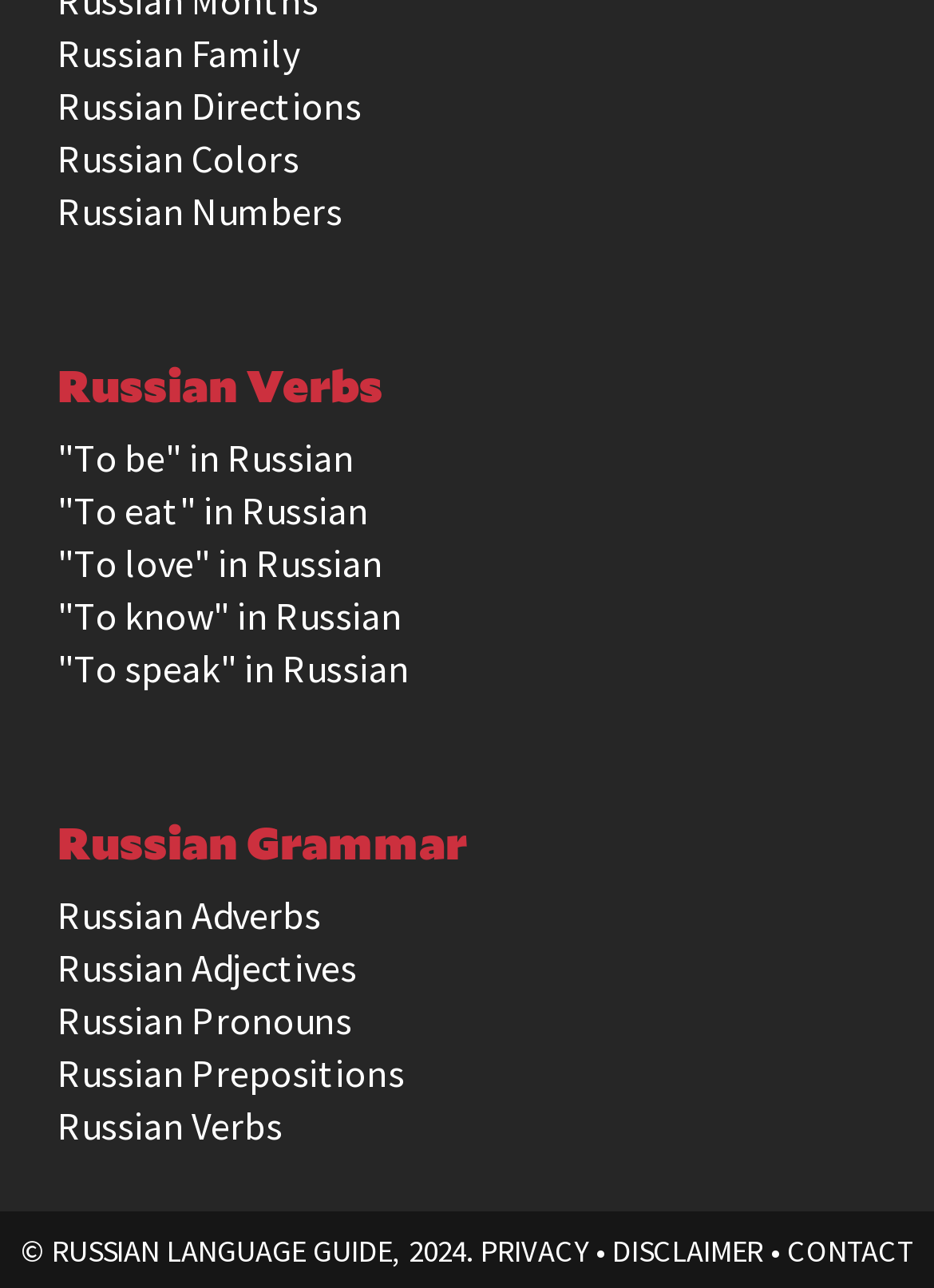What is the year mentioned in the footer?
Answer the question with a thorough and detailed explanation.

In the footer section, there is a static text '2024' which appears to be a year, possibly indicating the copyright or update year of the webpage.